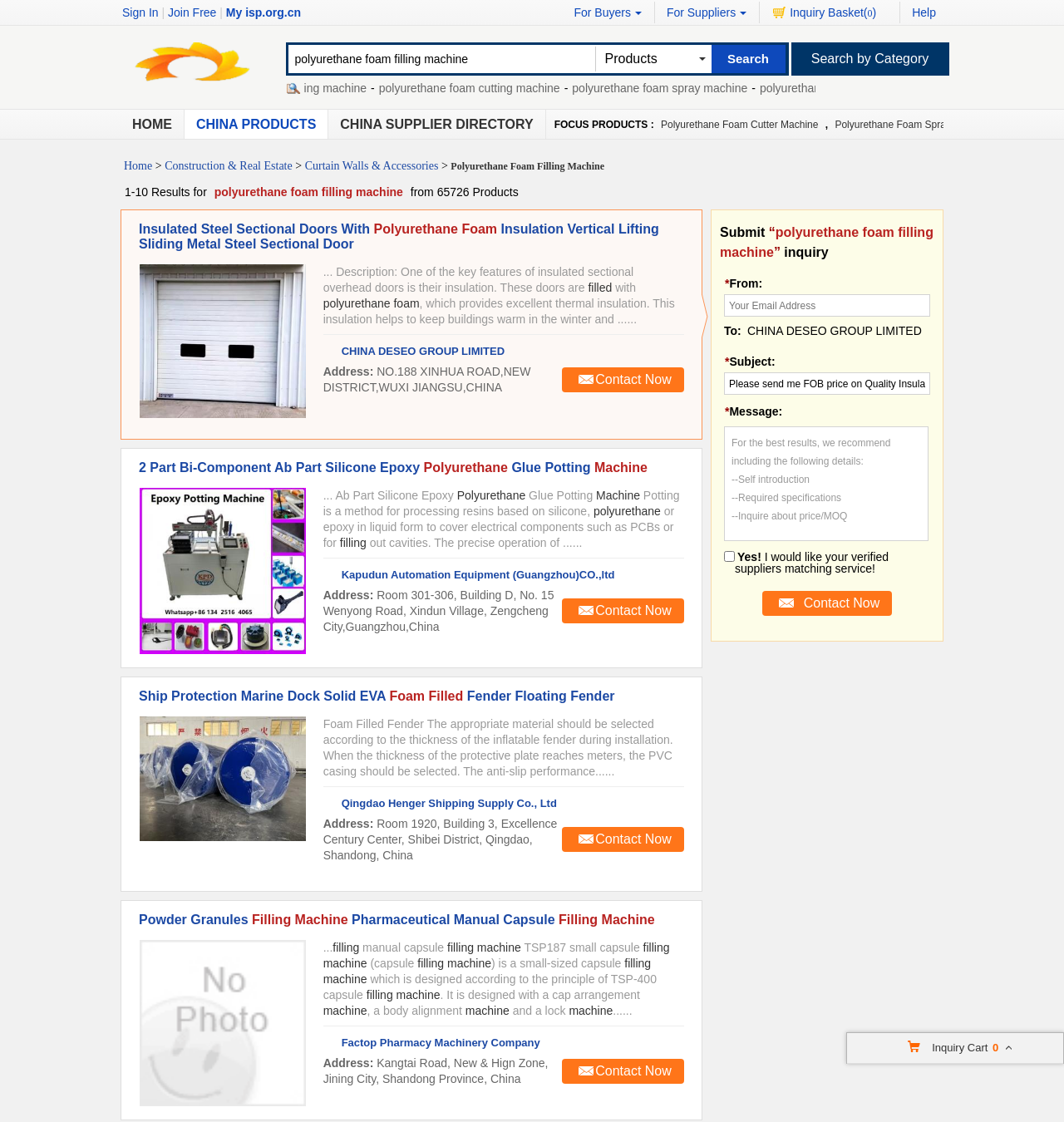What is the function of the 'Search' button?
Provide a detailed and extensive answer to the question.

I found the 'Search' button on the webpage and inferred that its function is to search for products based on the input in the search box.